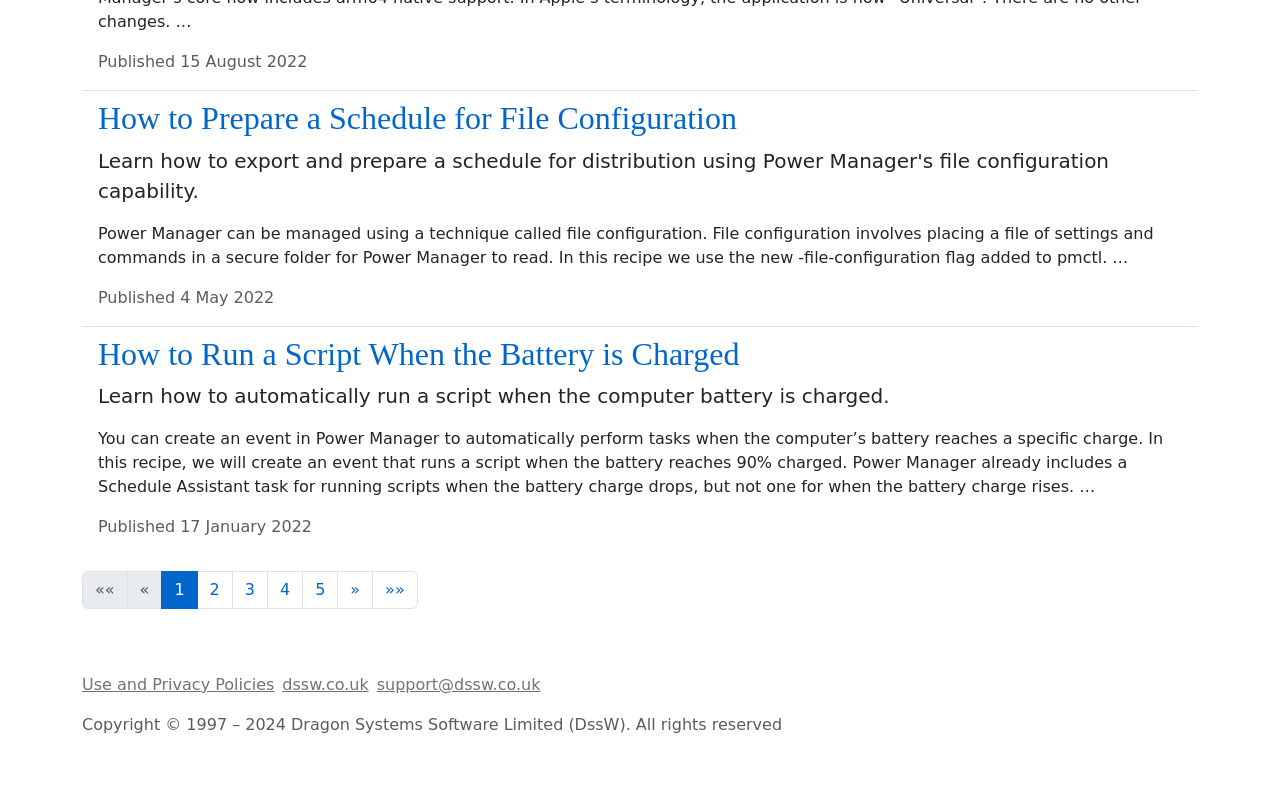What is the purpose of Power Manager?
Please provide a detailed and comprehensive answer to the question.

Based on the webpage content, Power Manager is a tool that can be managed using a technique called file configuration, which involves placing a file of settings and commands in a secure folder for Power Manager to read. This suggests that Power Manager is used to manage file configuration.